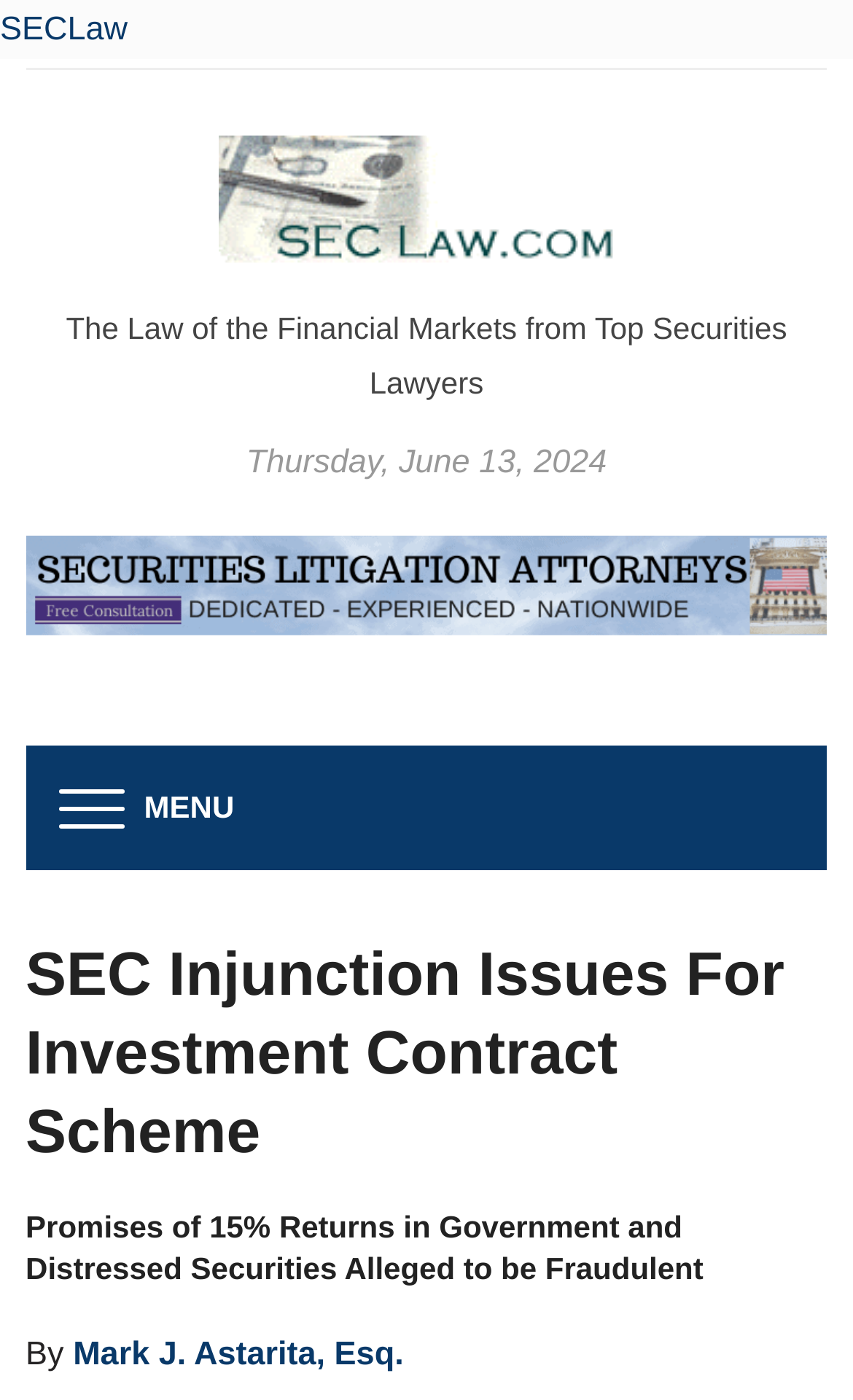What is the name of the law firm?
Look at the image and answer with only one word or phrase.

SECLaw